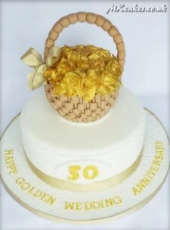Please examine the image and provide a detailed answer to the question: What is the finish of the cake?

The cake has a white fondant finish, which provides a classic backdrop for the golden accents and the inscription on the cake.